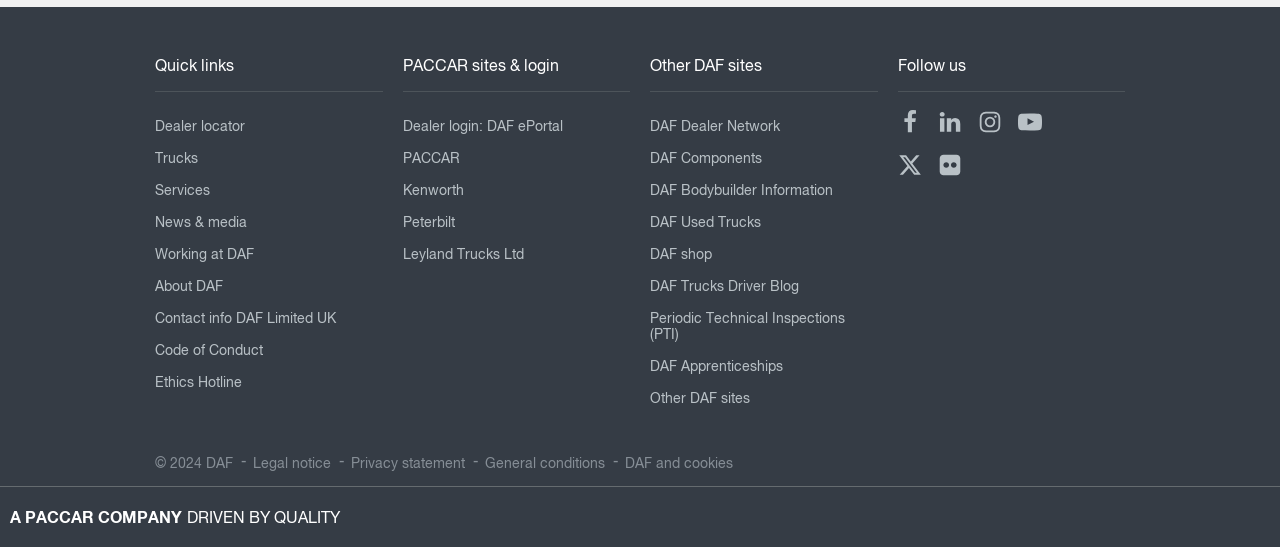Please provide the bounding box coordinates for the UI element as described: "Contact info DAF Limited UK". The coordinates must be four floats between 0 and 1, represented as [left, top, right, bottom].

[0.121, 0.552, 0.299, 0.611]